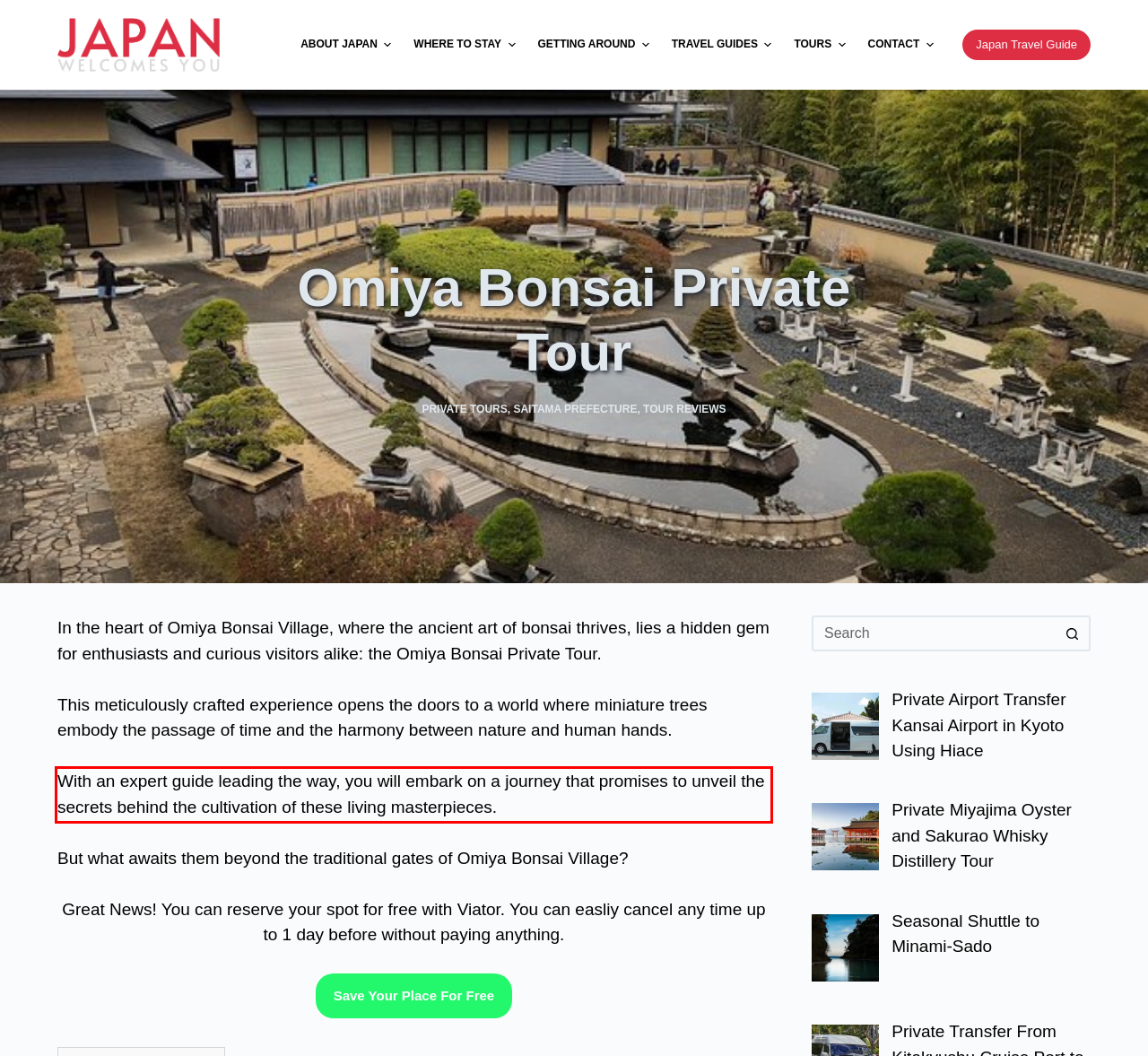Please perform OCR on the text within the red rectangle in the webpage screenshot and return the text content.

With an expert guide leading the way, you will embark on a journey that promises to unveil the secrets behind the cultivation of these living masterpieces.